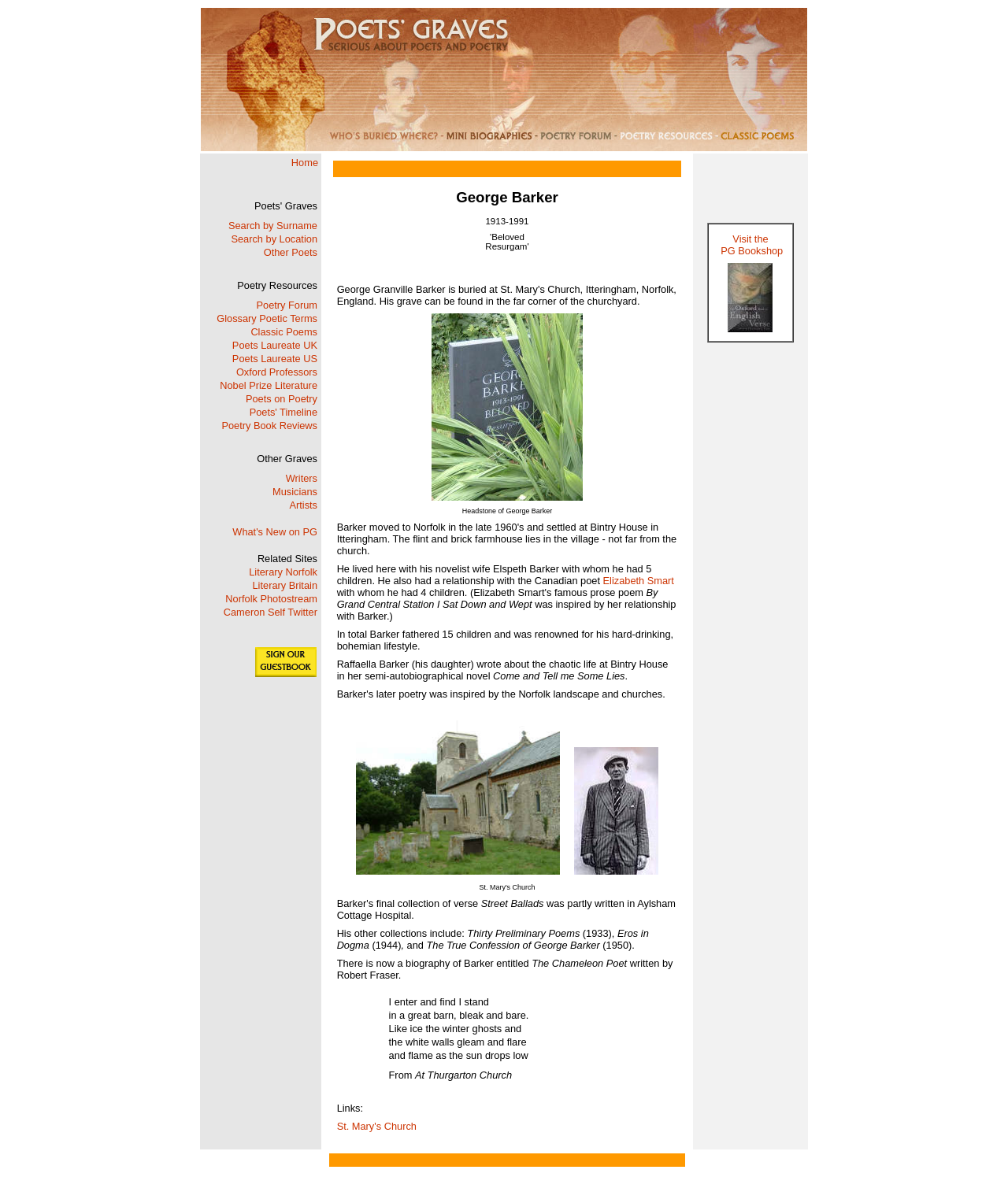Highlight the bounding box coordinates of the region I should click on to meet the following instruction: "Visit Poetry Forum".

[0.254, 0.254, 0.315, 0.264]